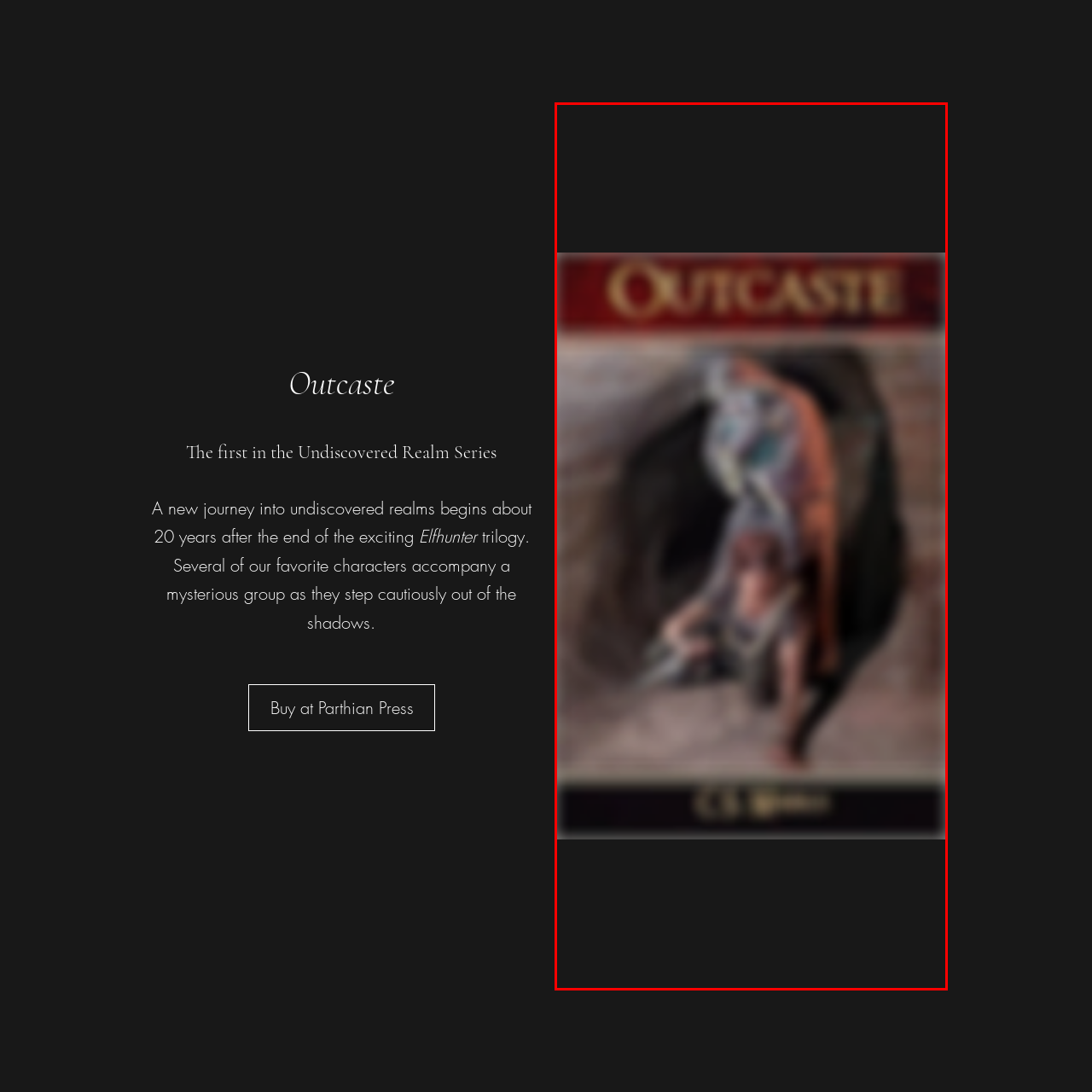Where is the figure emerging from?
Observe the image within the red bounding box and respond to the question with a detailed answer, relying on the image for information.

The design of the book cover showcases a mysterious figure emerging from the shadows of a cavernous space, suggesting themes of exploration and adventure.